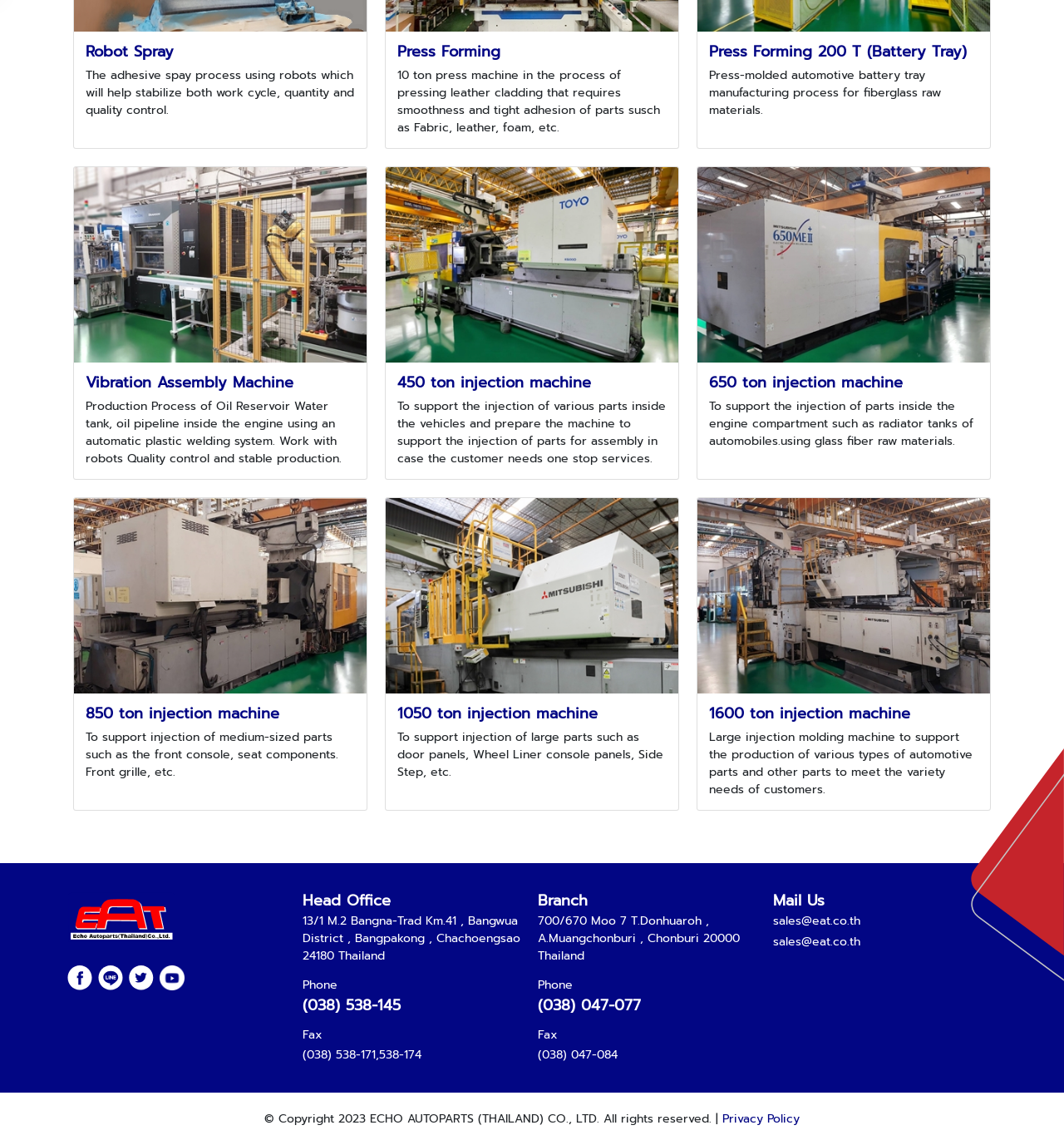What is the location of the Head Office?
Kindly give a detailed and elaborate answer to the question.

I found the 'Head Office' section in the bottom part of the webpage, which has a heading 'Head Office' and a static text '13/1 M.2 Bangna-Trad Km.41, Bangwua District, Bangpakong, Chachoengsao 24180 Thailand'.